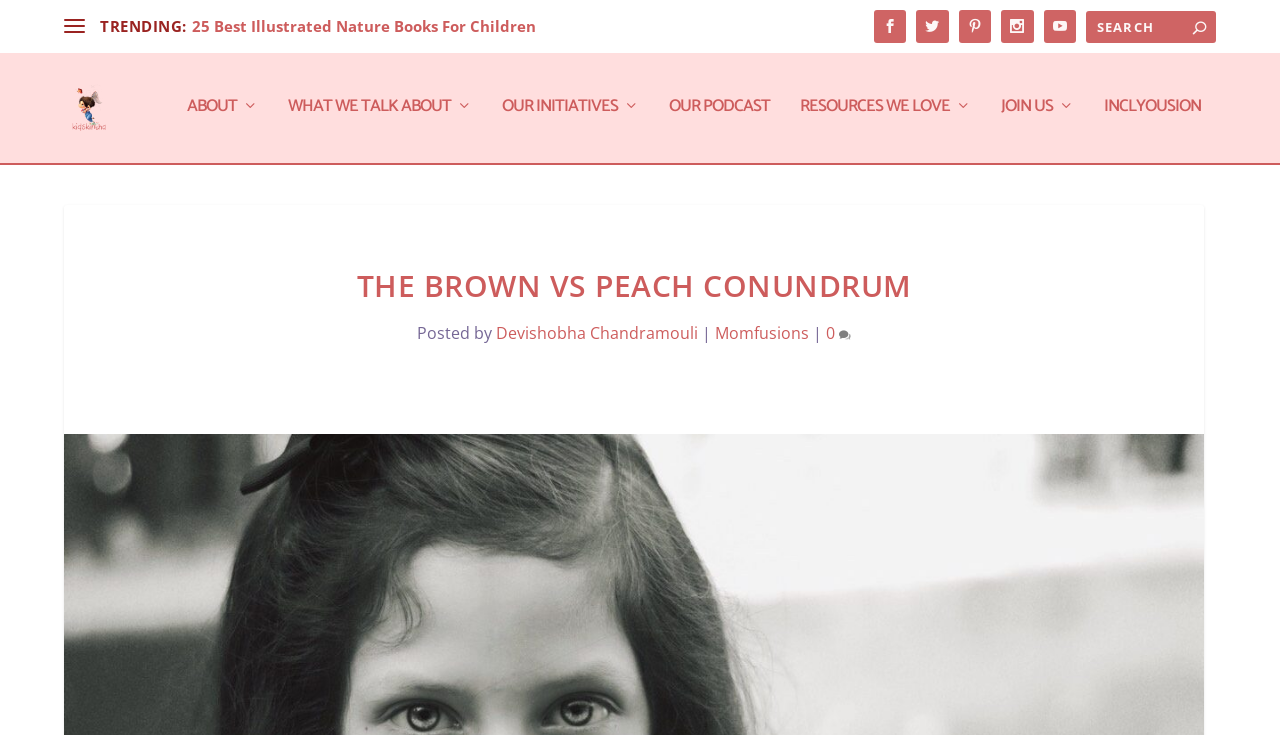What is the name of the website?
Using the visual information, respond with a single word or phrase.

Kidskintha